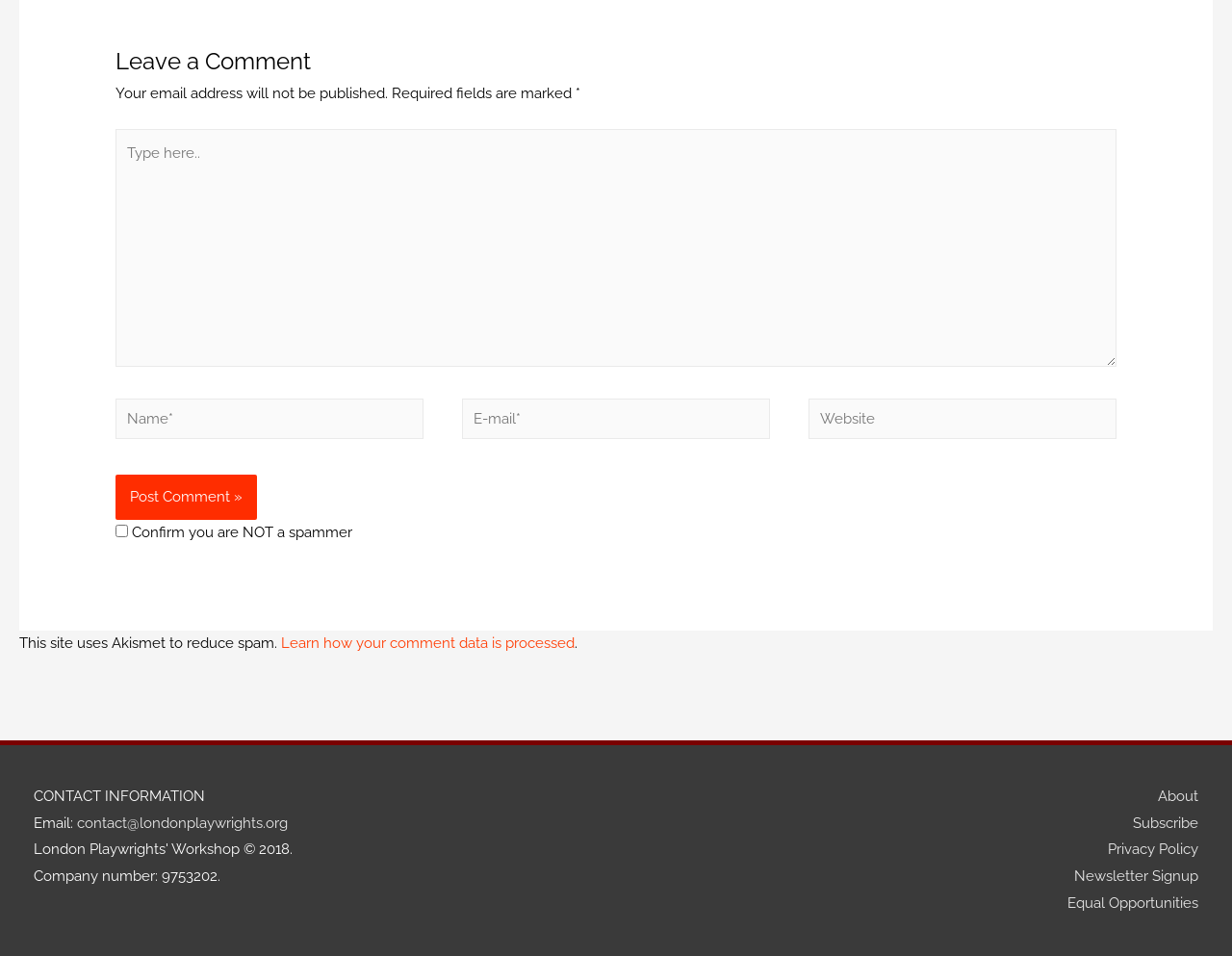Please determine the bounding box coordinates of the element to click in order to execute the following instruction: "Type your name". The coordinates should be four float numbers between 0 and 1, specified as [left, top, right, bottom].

[0.094, 0.417, 0.344, 0.46]